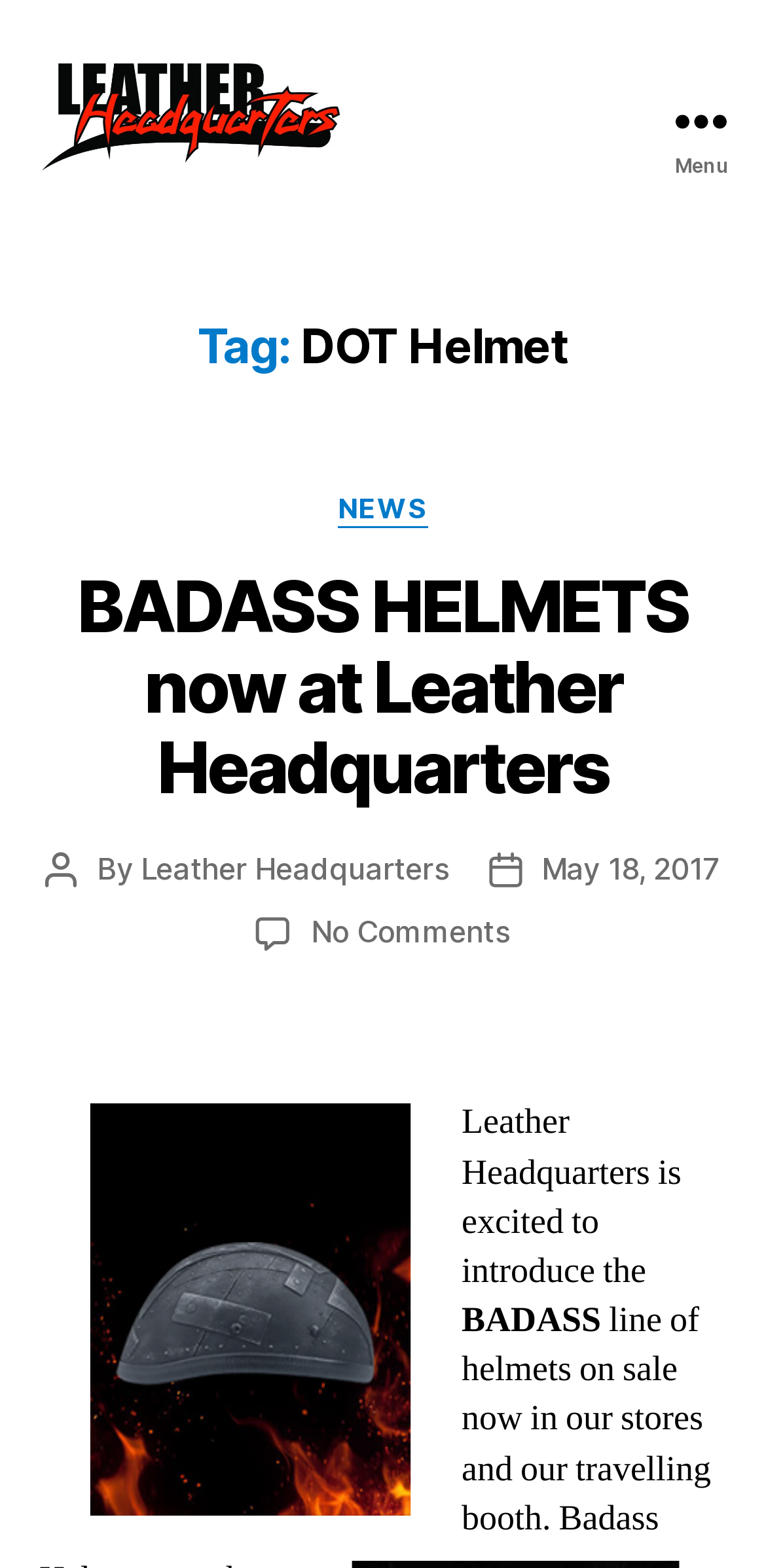Pinpoint the bounding box coordinates of the clickable area needed to execute the instruction: "View the 'BADASS Helmet' image". The coordinates should be specified as four float numbers between 0 and 1, i.e., [left, top, right, bottom].

[0.103, 0.704, 0.551, 0.967]